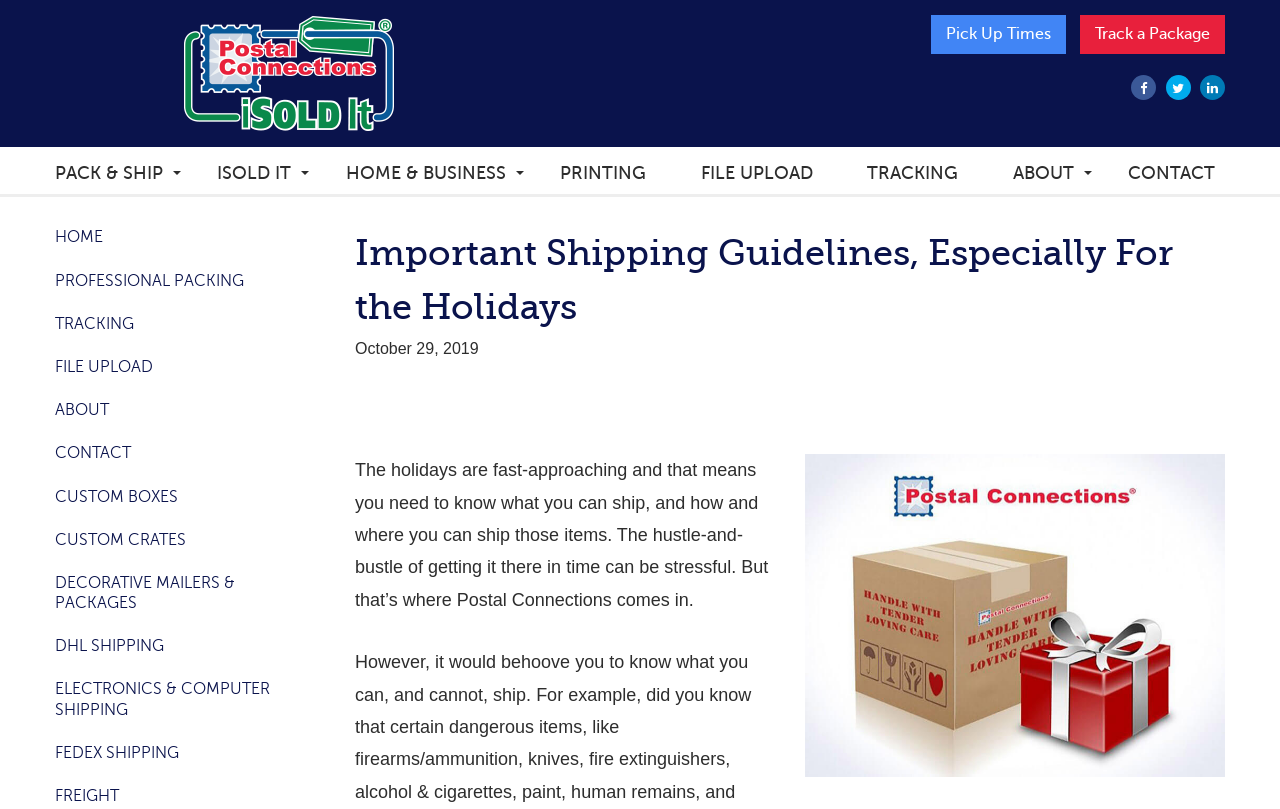How many links are in the top navigation menu?
Look at the image and answer the question with a single word or phrase.

7